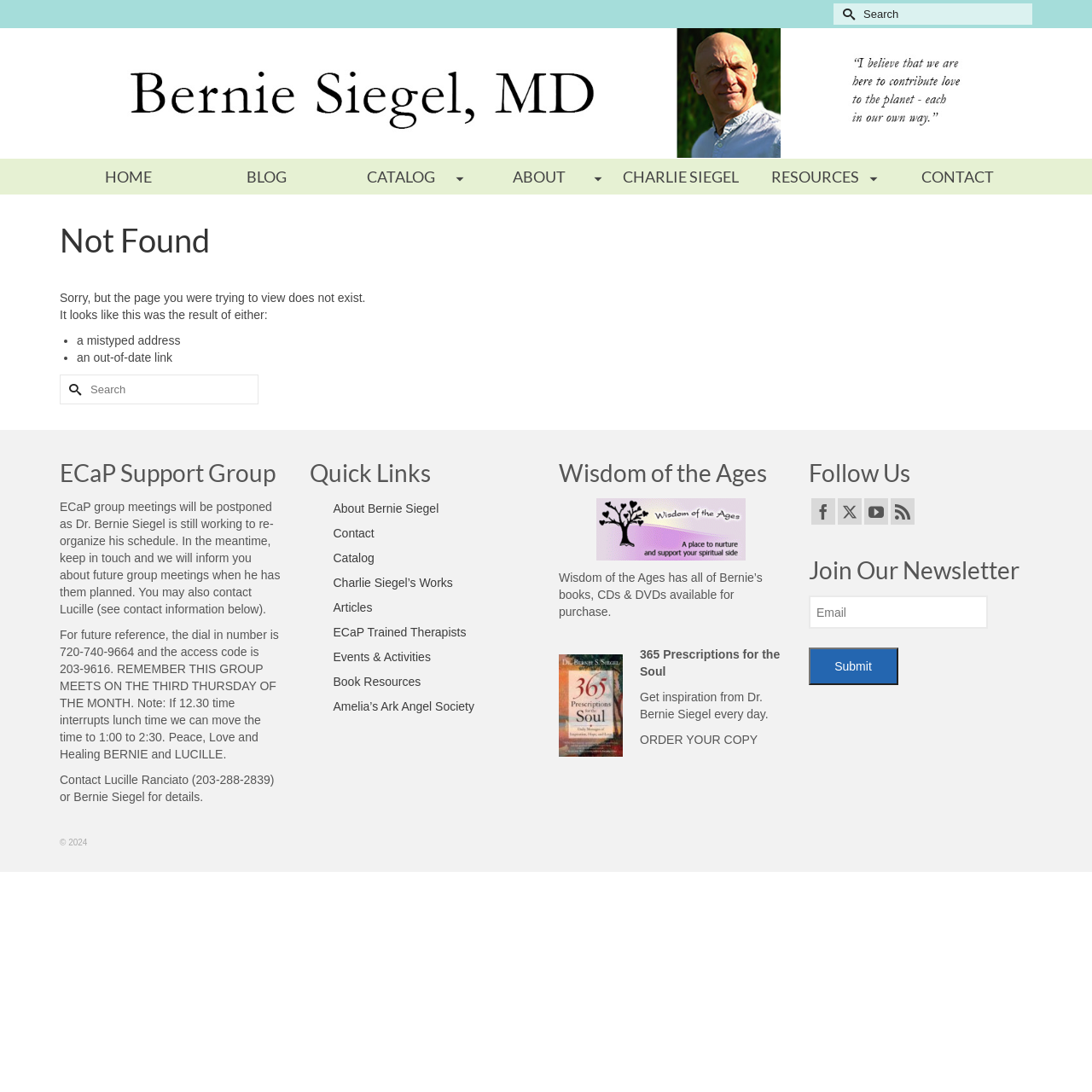Explain in detail what you observe on this webpage.

This webpage displays a "Page not found" error message. At the top, there is a search bar with a "Search for:" label and a "Submit Search" button. Below the search bar, there are seven navigation links: "HOME", "BLOG", "CATALOG", "ABOUT", "CHARLIE SIEGEL", "RESOURCES", and "CONTACT".

The main content area is divided into three sections. The first section has a heading "Not Found" and explains that the page was not found due to either a mistyped address or an out-of-date link. Below this, there is another search bar with a "Search for:" label and a "Submit Search" button.

The second section is divided into three columns. The left column has a heading "ECaP Support Group" and provides information about the group's meeting schedule and contact details. The middle column has a heading "Quick Links" and lists several links to other pages, including "About Bernie Siegel", "Contact", "Catalog", and others. The right column has a heading "Wisdom of the Ages" and promotes Bernie Siegel's books, CDs, and DVDs.

The third section is also divided into three columns. The left column has a heading "Follow Us" and lists links to social media platforms, including Facebook, Twitter, YouTube, and RSS. The middle column has a heading "365 Prescriptions for the Soul" and promotes a book by Dr. Bernie Siegel. The right column has a heading "Join Our Newsletter" and provides a form to submit an email address.

At the bottom of the page, there is a copyright notice "© 2024" and a "To Top" link.